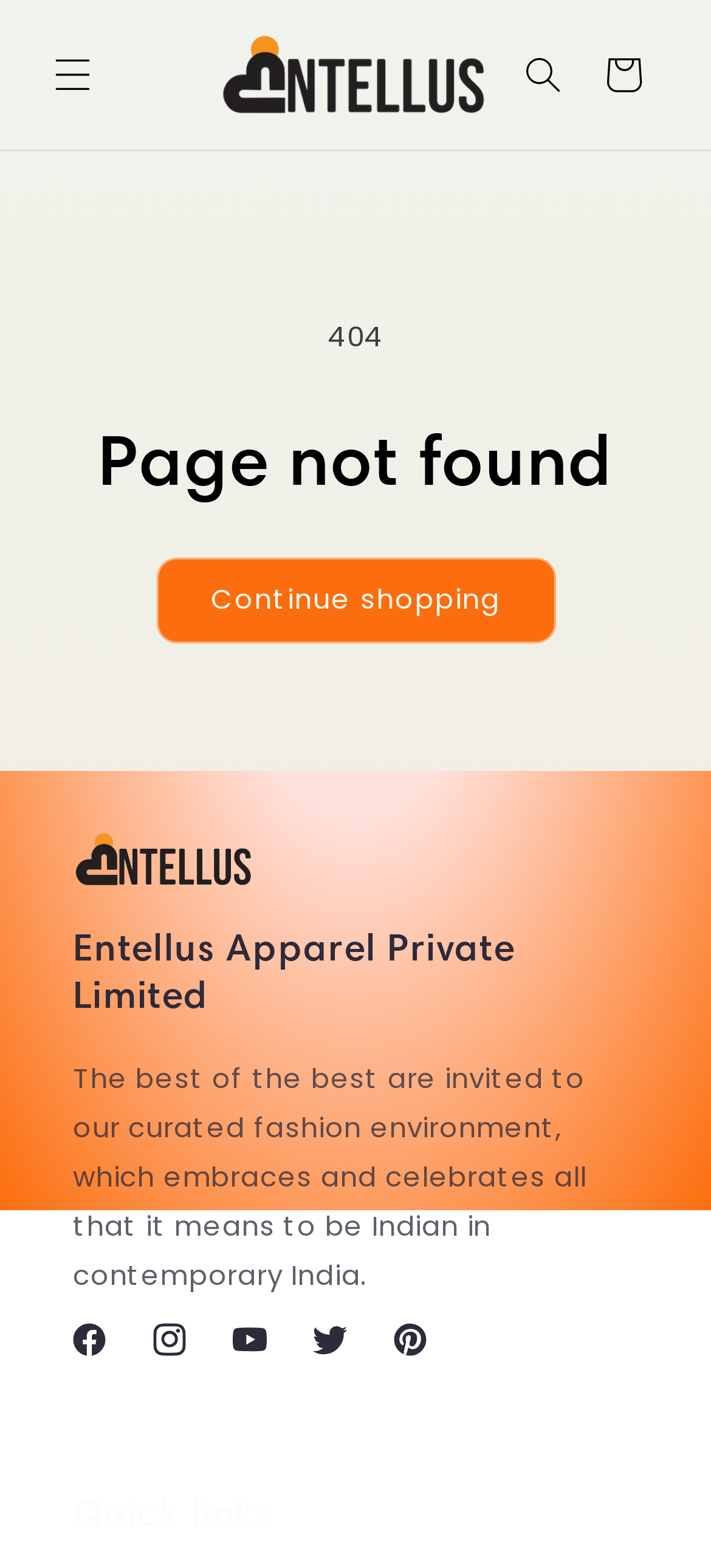Please identify the bounding box coordinates of the element I should click to complete this instruction: 'View the image'. The coordinates should be given as four float numbers between 0 and 1, like this: [left, top, right, bottom].

None